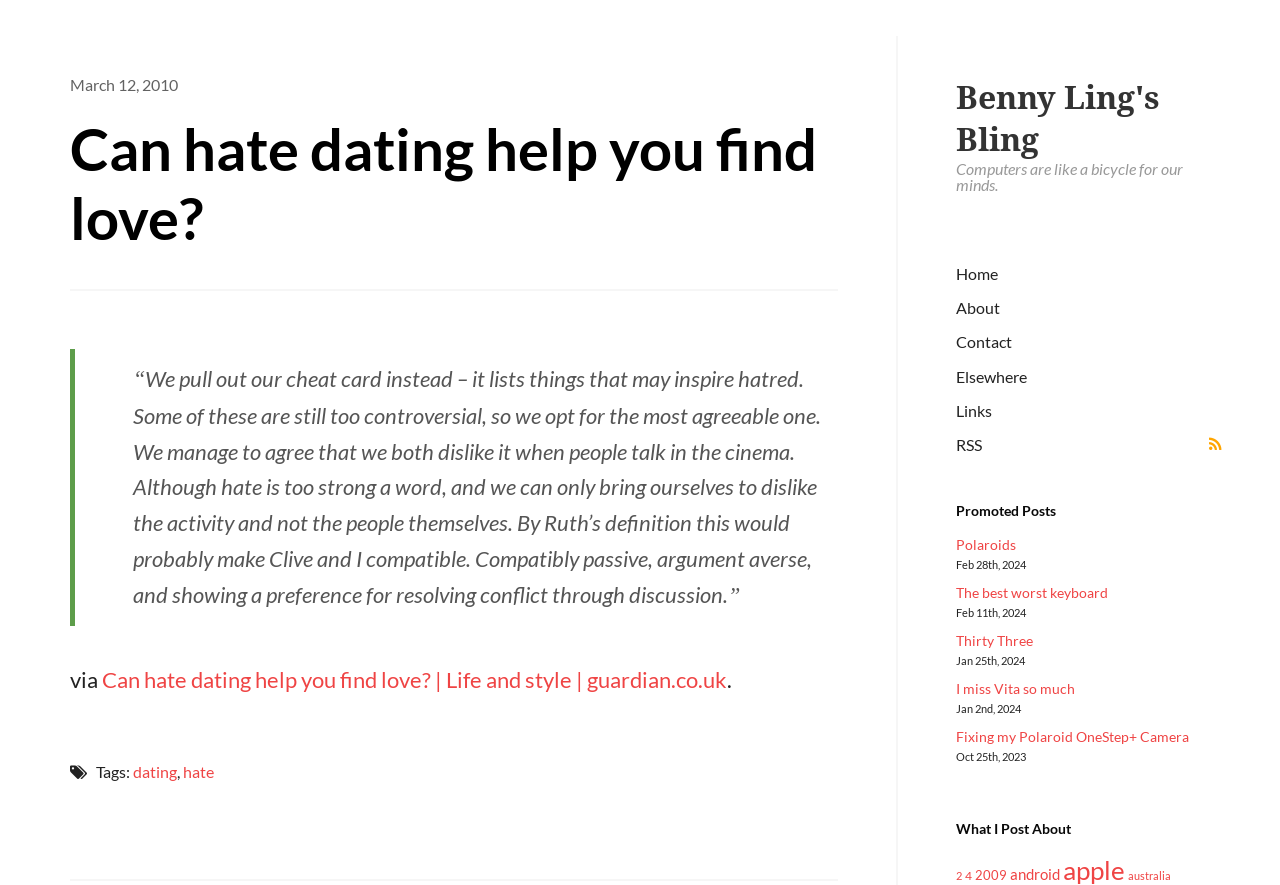Explain the webpage in detail, including its primary components.

The webpage is a blog titled "Benny Ling's Bling" with a focus on personal articles and stories. At the top, there is a heading with the blog's title, accompanied by a link to the homepage. Below this, there is a quote "Computers are like a bicycle for our minds." 

To the right of the quote, there is a navigation menu with links to various sections of the blog, including "Home", "About", "Contact", "Elsewhere", "Links", and "RSS". 

Below the navigation menu, there is a section titled "Promoted Posts" with a list of article links, each accompanied by a date. The articles have titles such as "Polaroids", "The best worst keyboard", and "I miss Vita so much". 

Further down, there is a section titled "What I Post About" with links to categories such as "2", "4", "2009", "android", and "australia". 

The main content of the page is an article titled "Can hate dating help you find love?" which is a personal story about dating and relationships. The article includes a blockquote with a passage of text discussing the idea of hate in relationships. At the bottom of the article, there are links to the original source of the article and a list of tags, including "dating" and "hate".